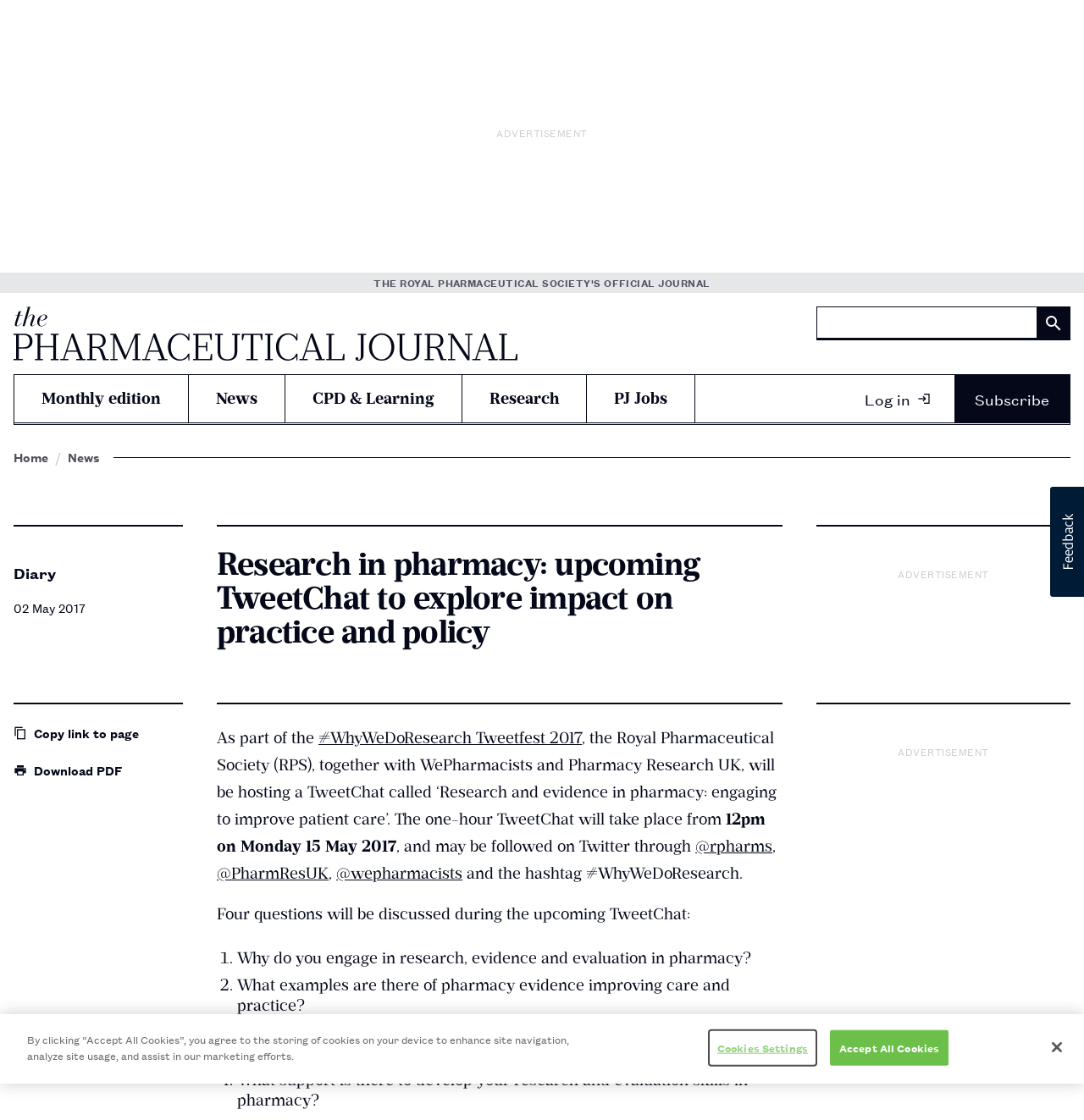Can you find the bounding box coordinates of the area I should click to execute the following instruction: "Copy the link to the page"?

[0.012, 0.647, 0.169, 0.662]